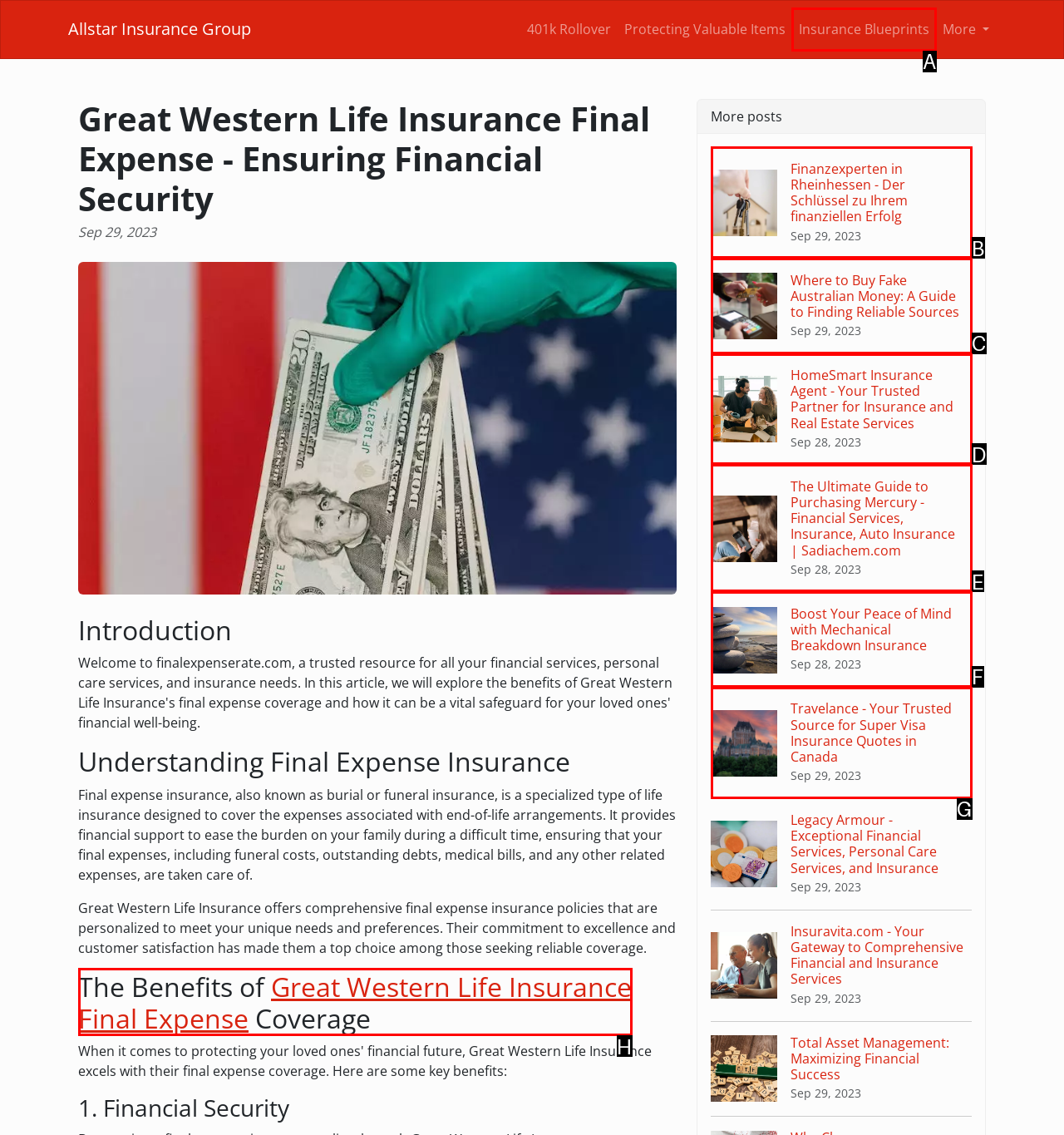Indicate the HTML element that should be clicked to perform the task: View news Reply with the letter corresponding to the chosen option.

None